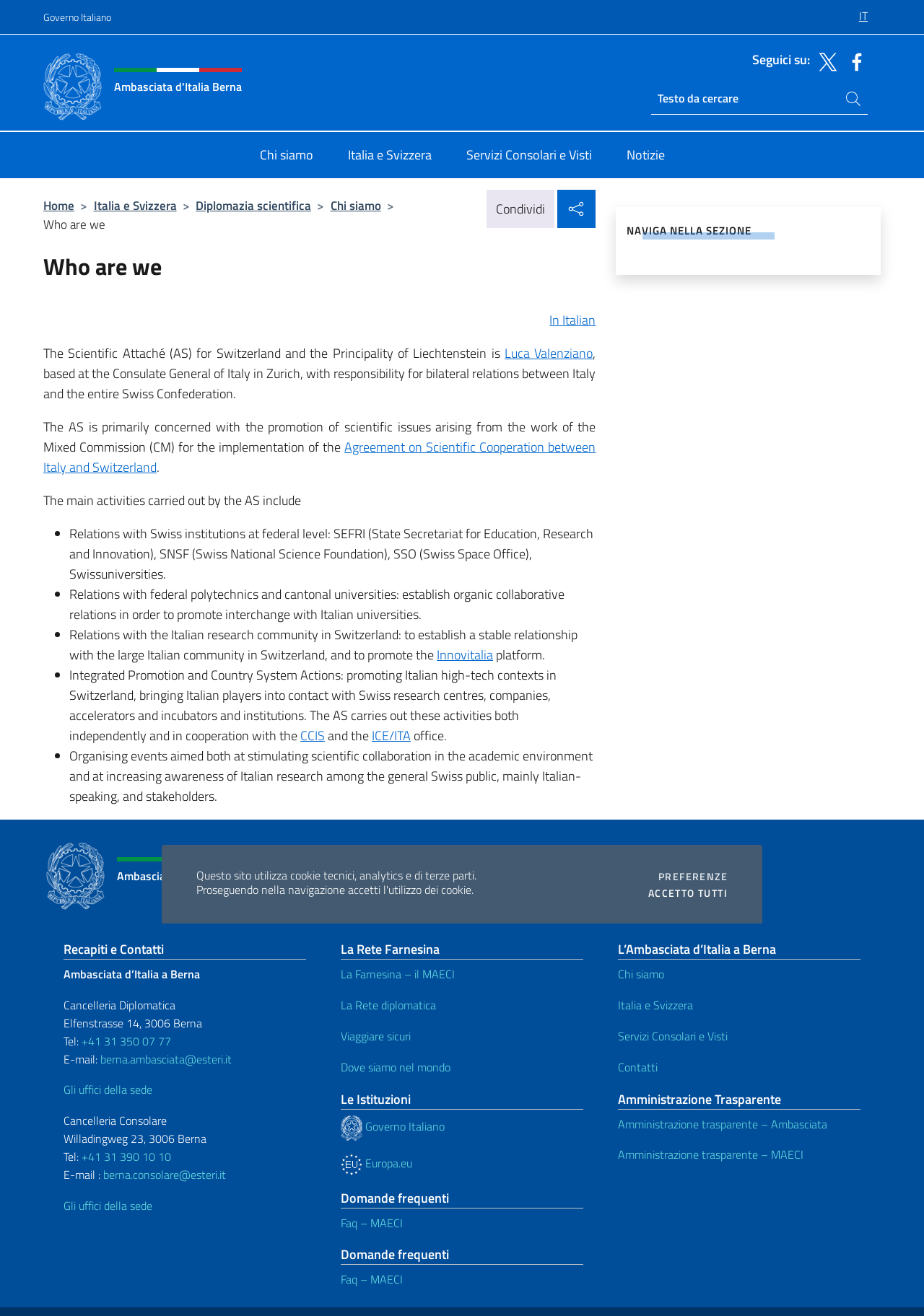Find the bounding box coordinates of the clickable area required to complete the following action: "Read about Who are we".

[0.047, 0.192, 0.645, 0.214]